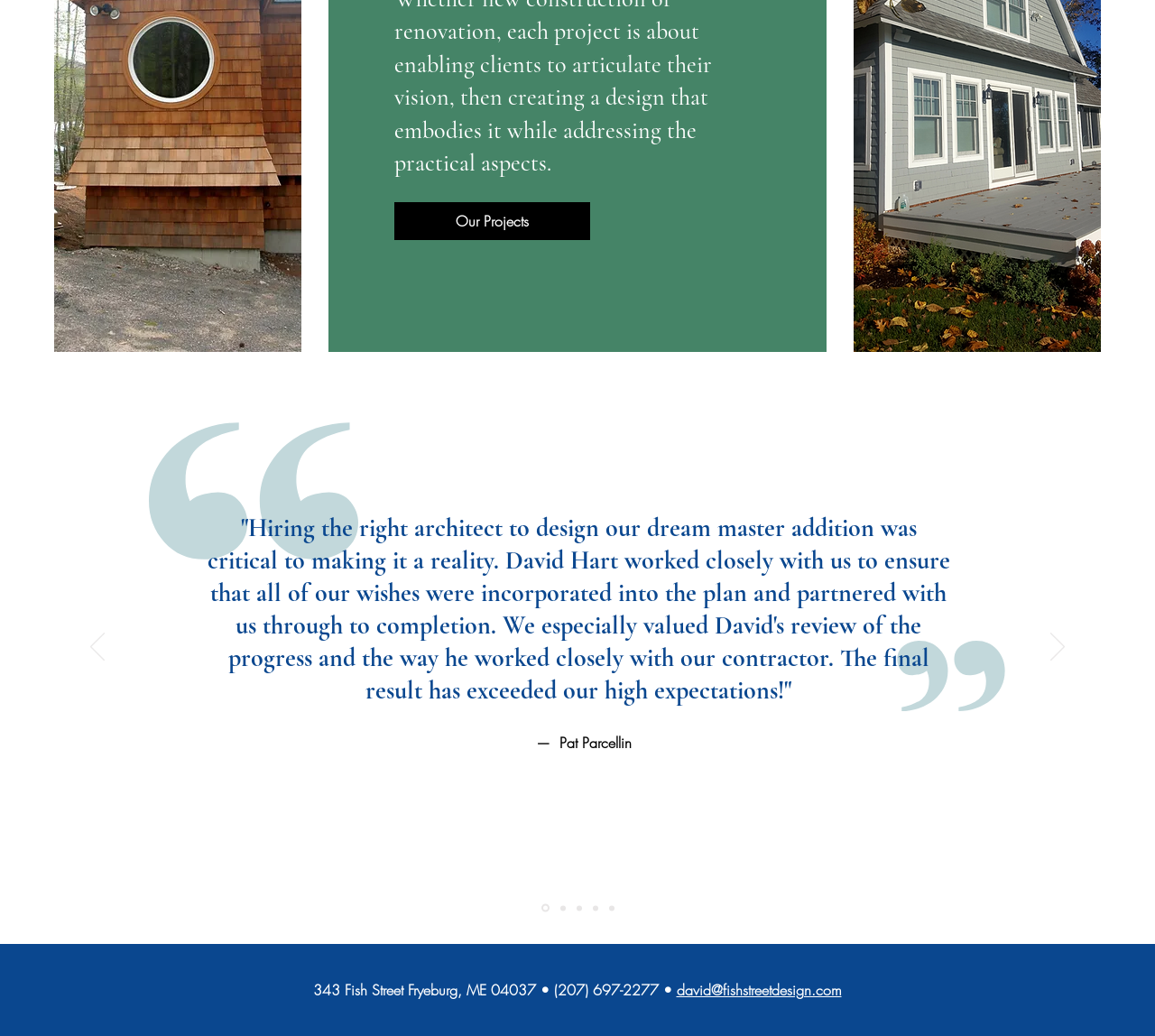What is the phone number on the webpage?
Answer with a single word or short phrase according to what you see in the image.

(207) 697-2277